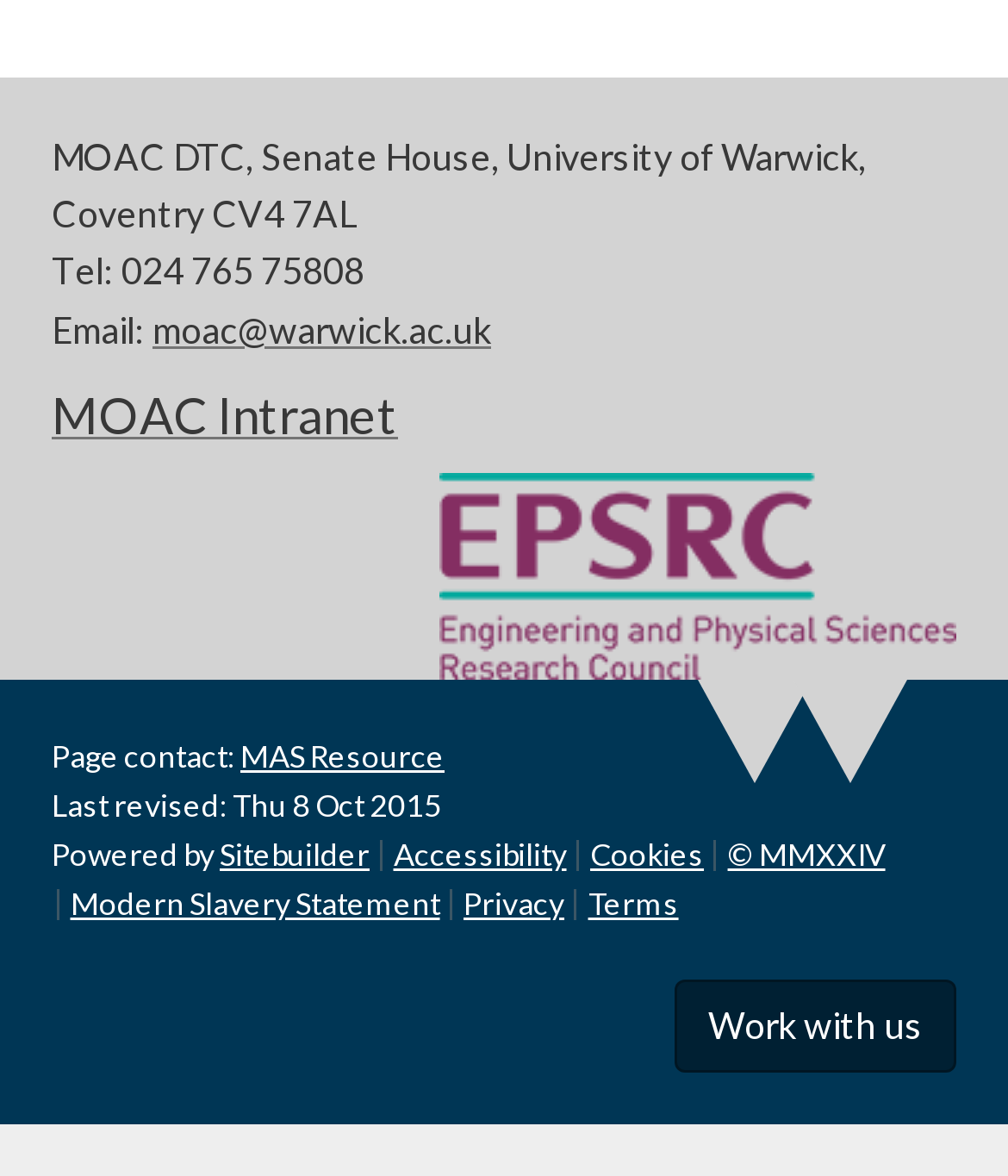Please specify the bounding box coordinates of the area that should be clicked to accomplish the following instruction: "View the Modern Slavery Statement". The coordinates should consist of four float numbers between 0 and 1, i.e., [left, top, right, bottom].

[0.07, 0.751, 0.436, 0.784]